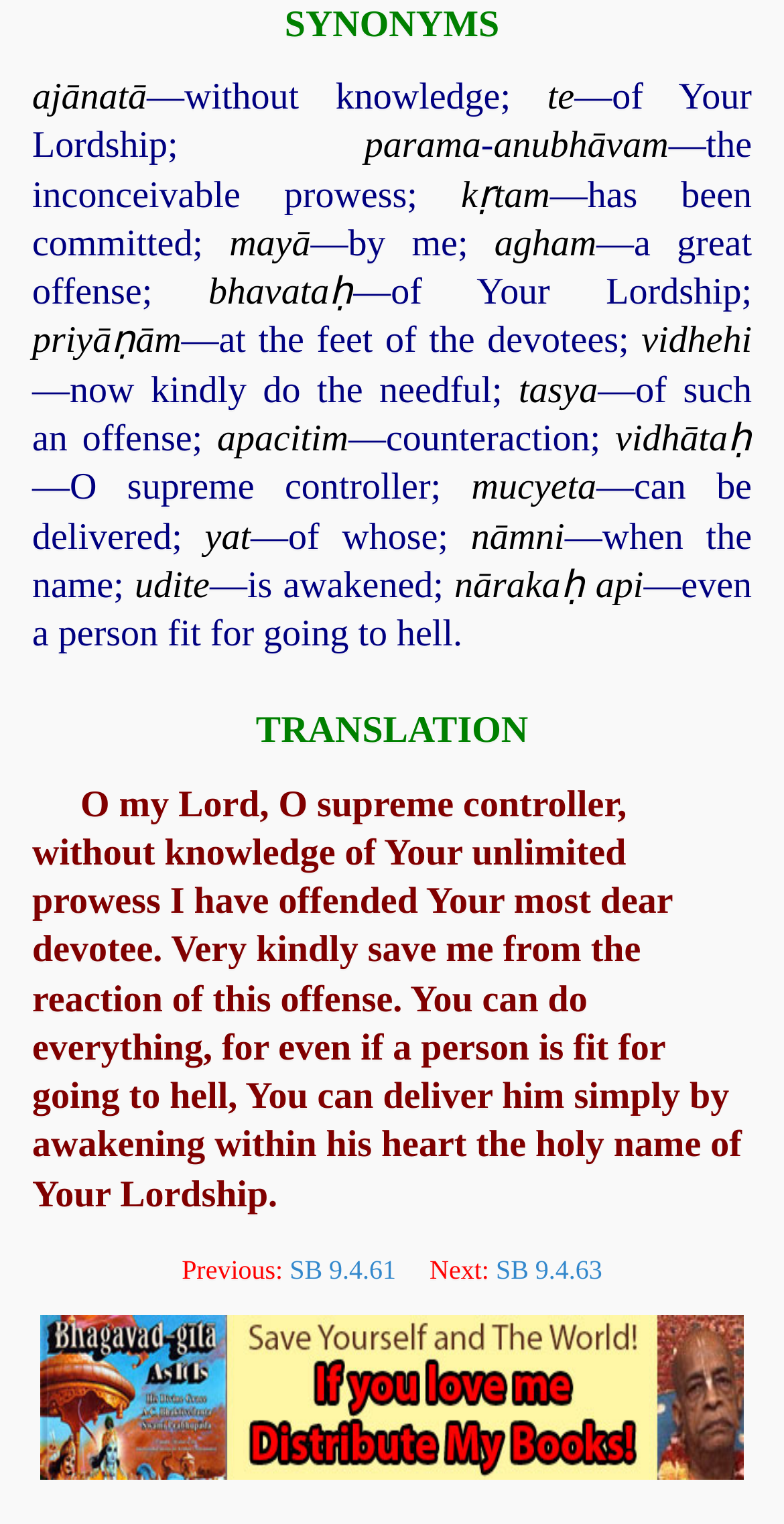From the screenshot, find the bounding box of the UI element matching this description: "ajānatā". Supply the bounding box coordinates in the form [left, top, right, bottom], each a float between 0 and 1.

[0.041, 0.05, 0.187, 0.078]